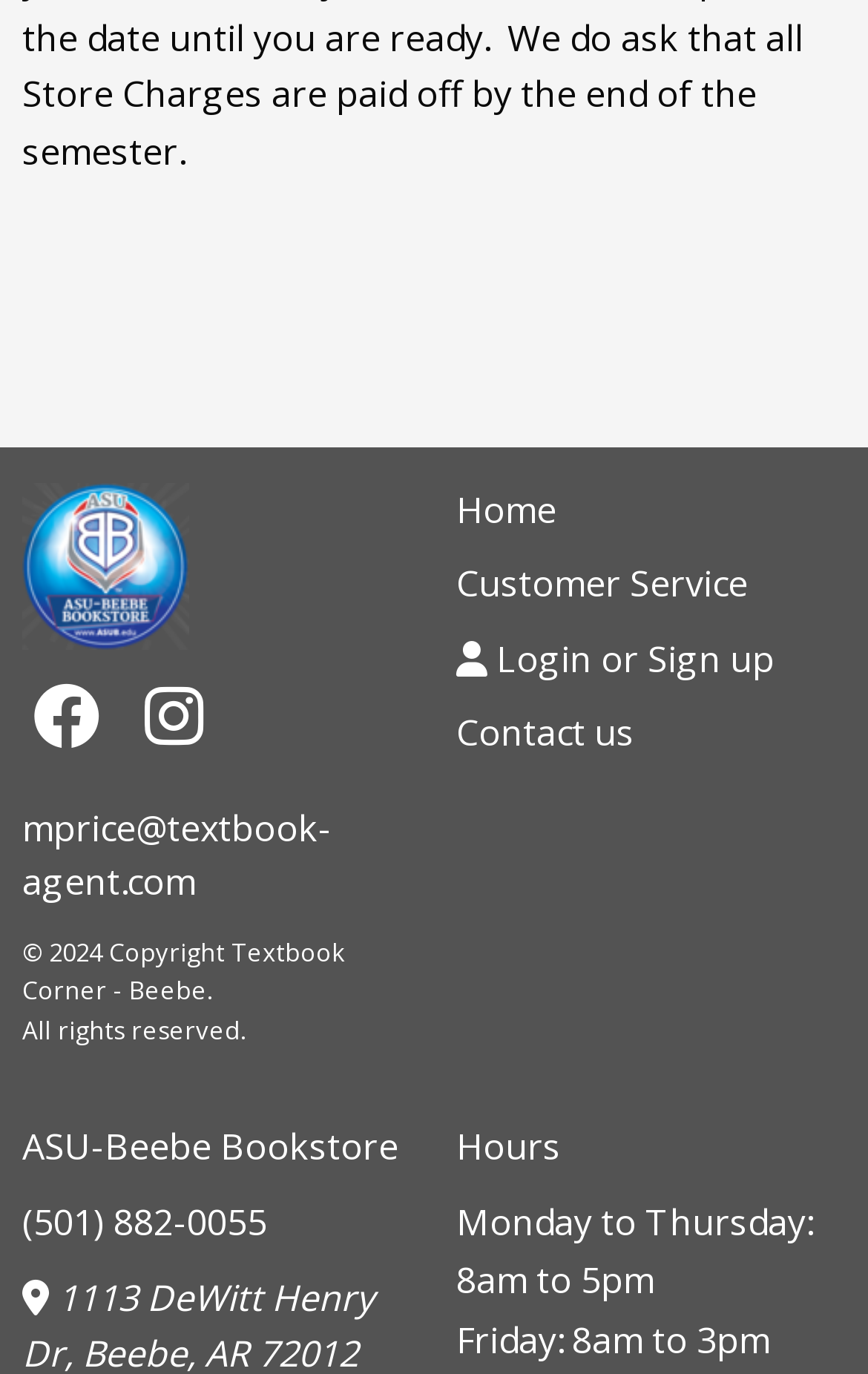Refer to the image and offer a detailed explanation in response to the question: What are the hours of operation on Fridays?

The hours of operation can be found in the static text elements at the bottom of the webpage. Specifically, the hours for Fridays are mentioned as 'Friday: 8am to 3pm'.